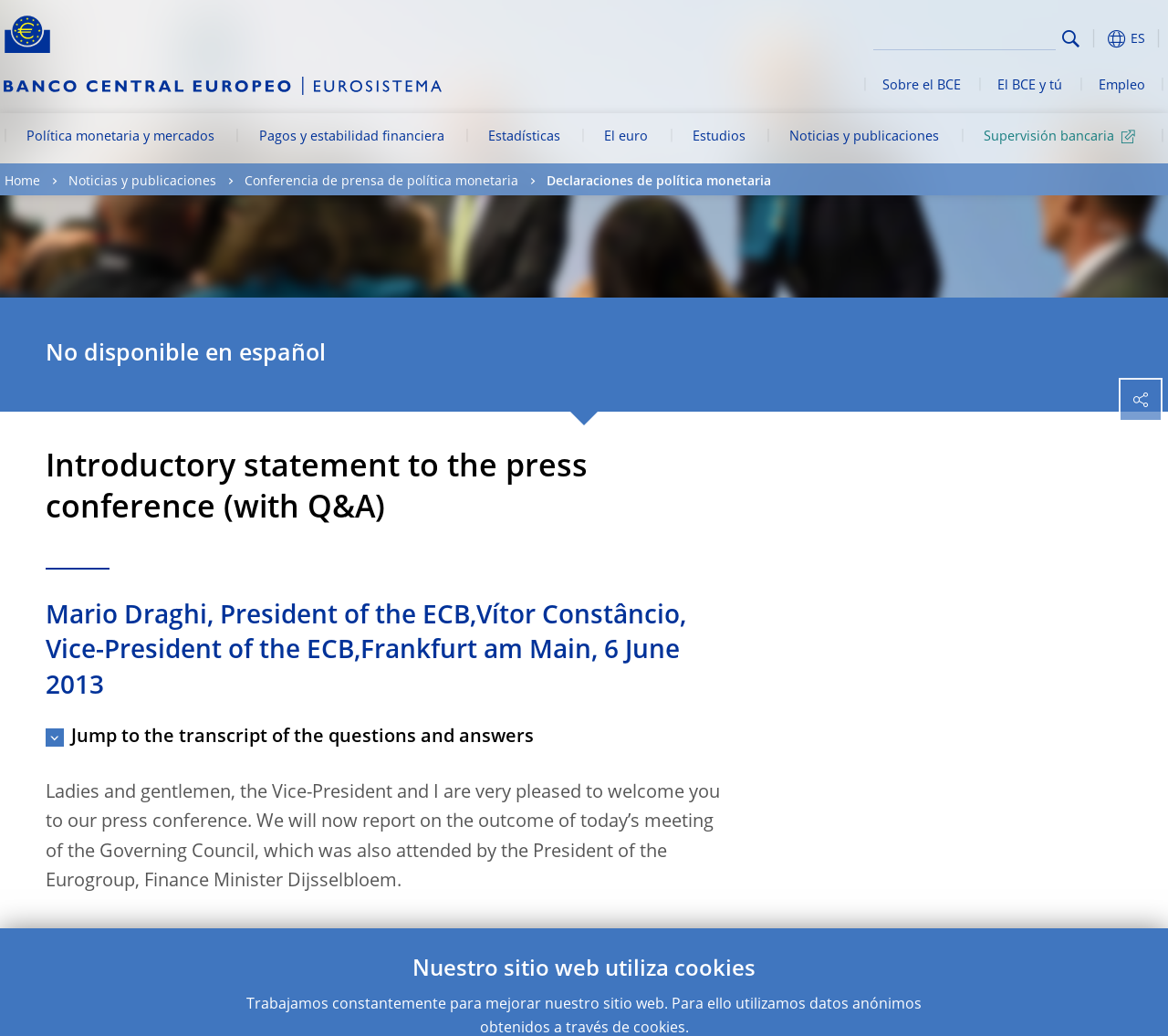Identify the bounding box coordinates for the region of the element that should be clicked to carry out the instruction: "Chat with the company". The bounding box coordinates should be four float numbers between 0 and 1, i.e., [left, top, right, bottom].

None